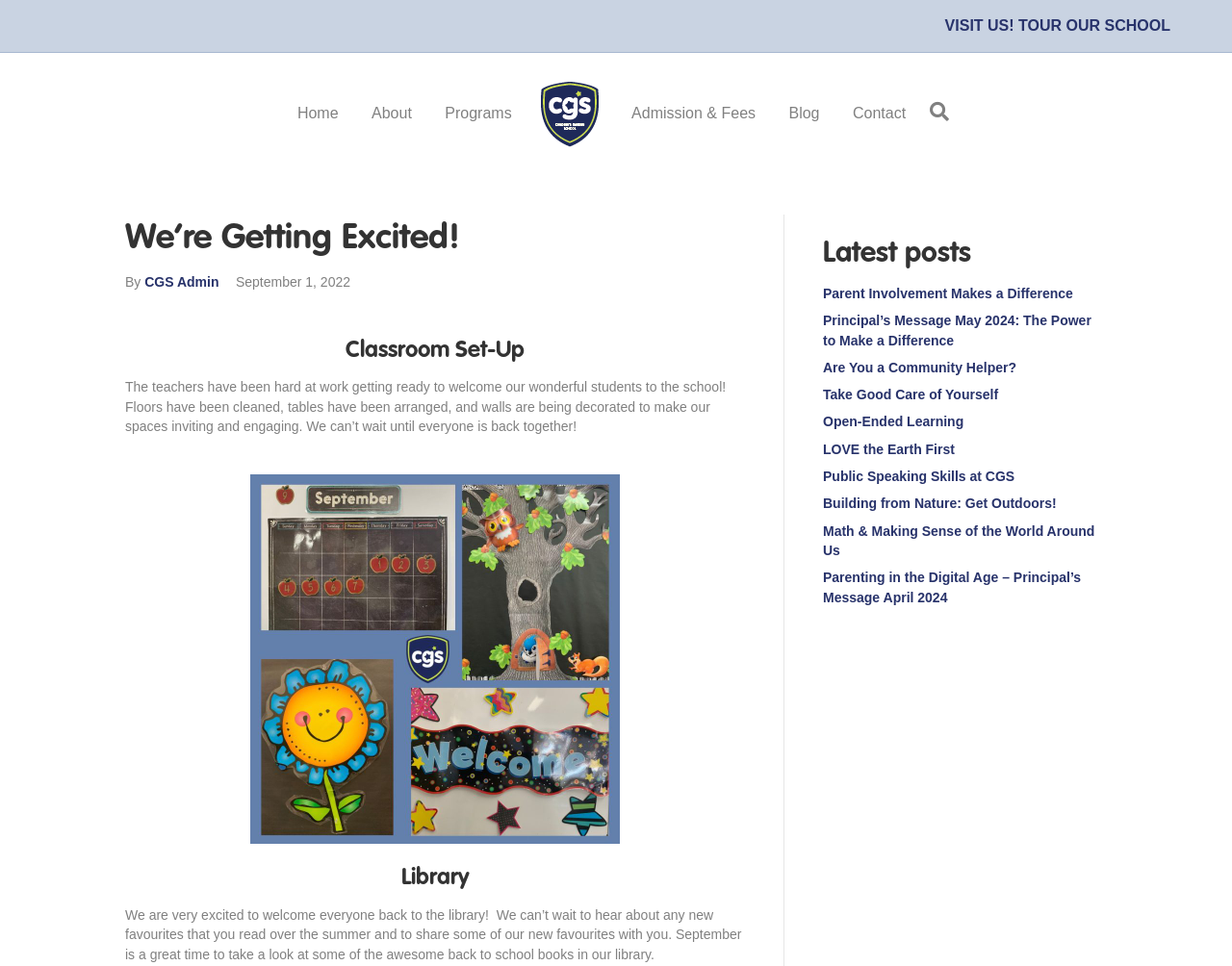Bounding box coordinates should be provided in the format (top-left x, top-left y, bottom-right x, bottom-right y) with all values between 0 and 1. Identify the bounding box for this UI element: LOVE the Earth First

[0.668, 0.457, 0.775, 0.473]